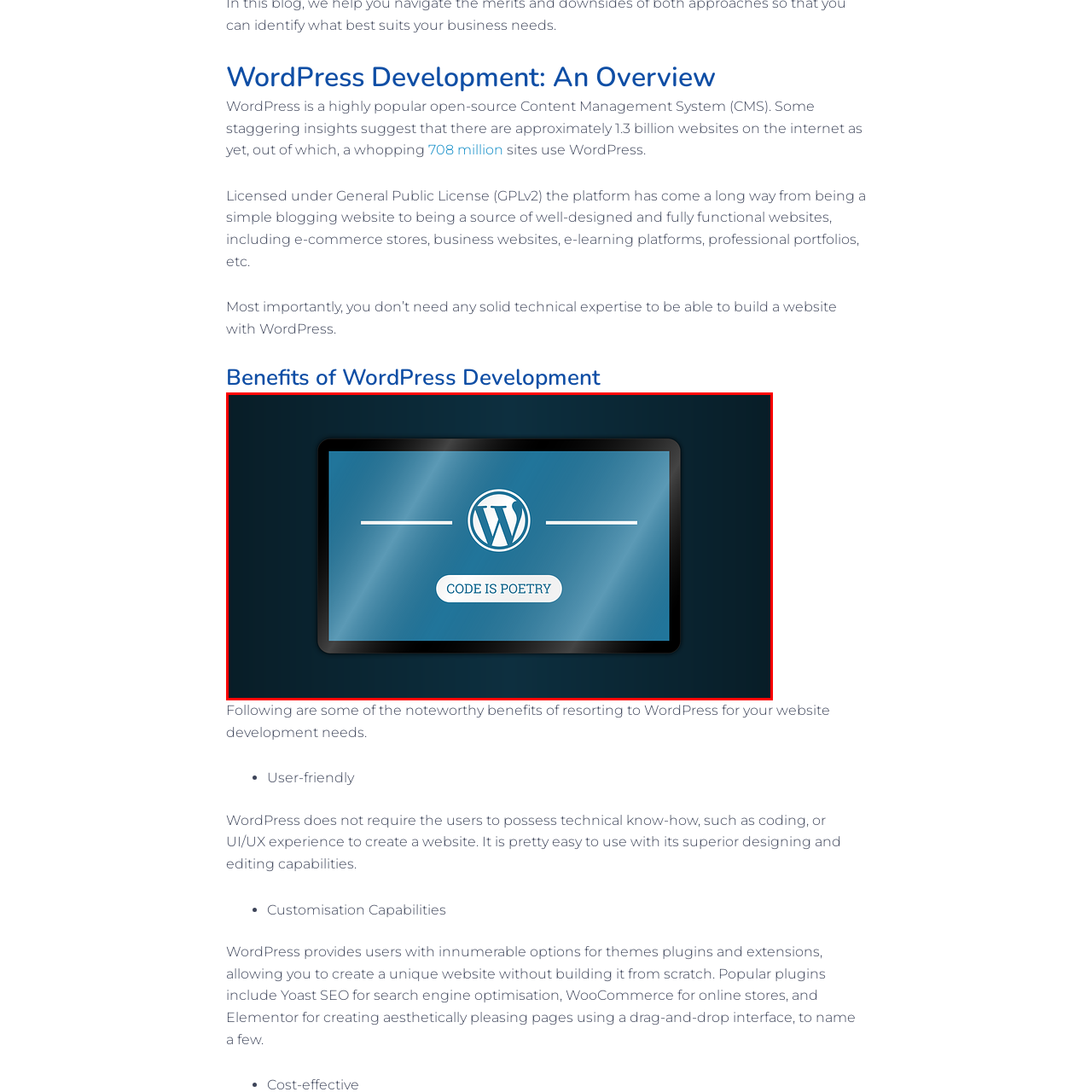Focus on the image surrounded by the red bounding box, please answer the following question using a single word or phrase: What is the theme of the slogan?

Beauty and artistry in coding